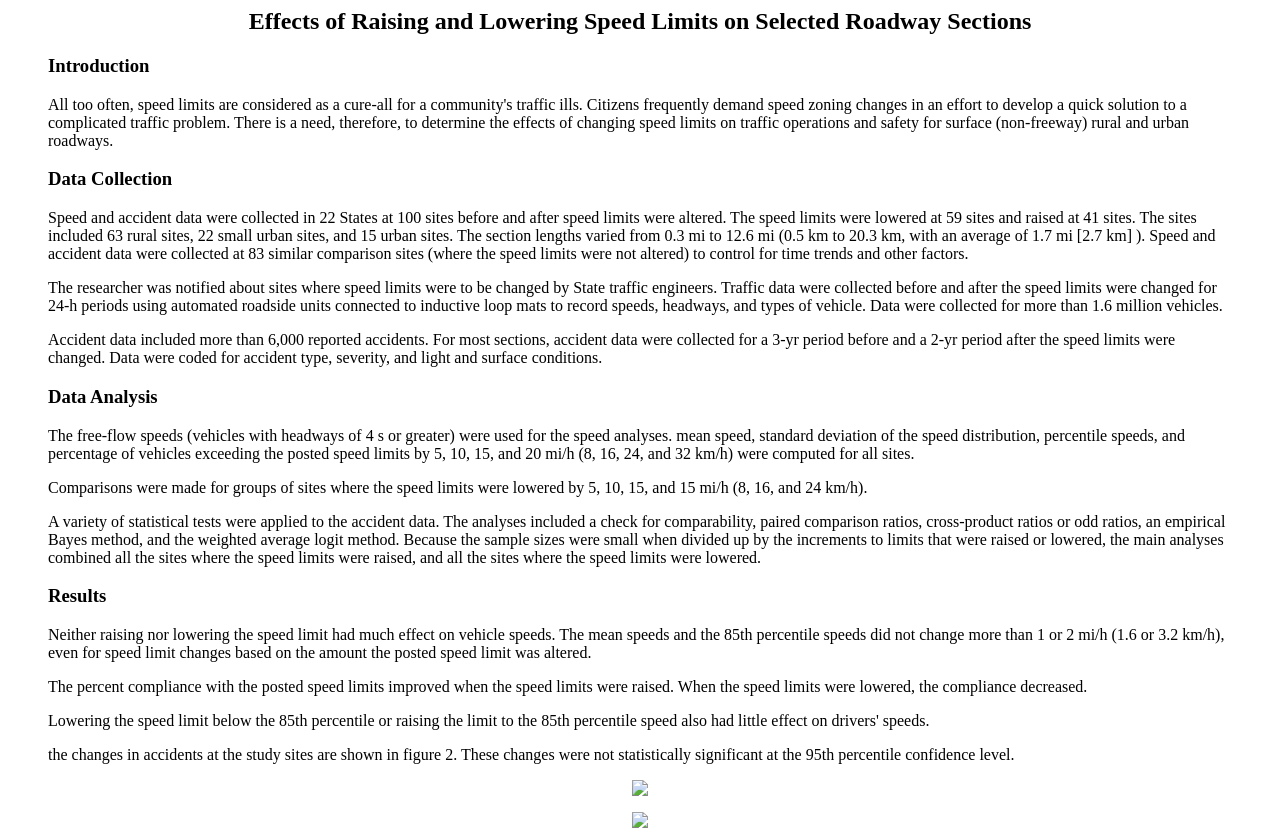Can you give a detailed response to the following question using the information from the image? How many reported accidents were included in the data?

The webpage states that accident data included more than 6,000 reported accidents, as mentioned in the StaticText element with ID 52.